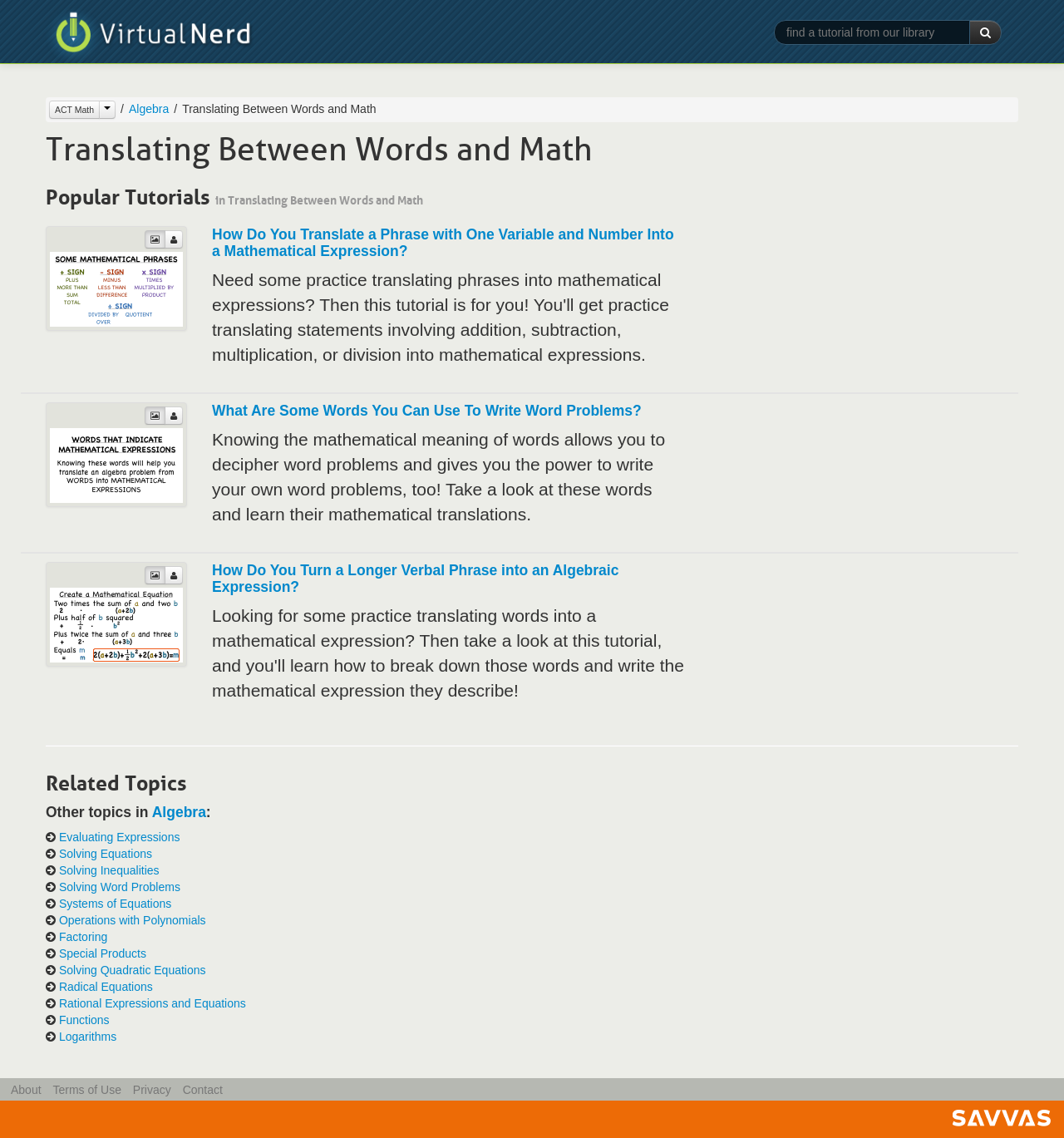What are the related topics listed under 'Other topics in Algebra:'?
Look at the image and respond with a one-word or short-phrase answer.

9 topics